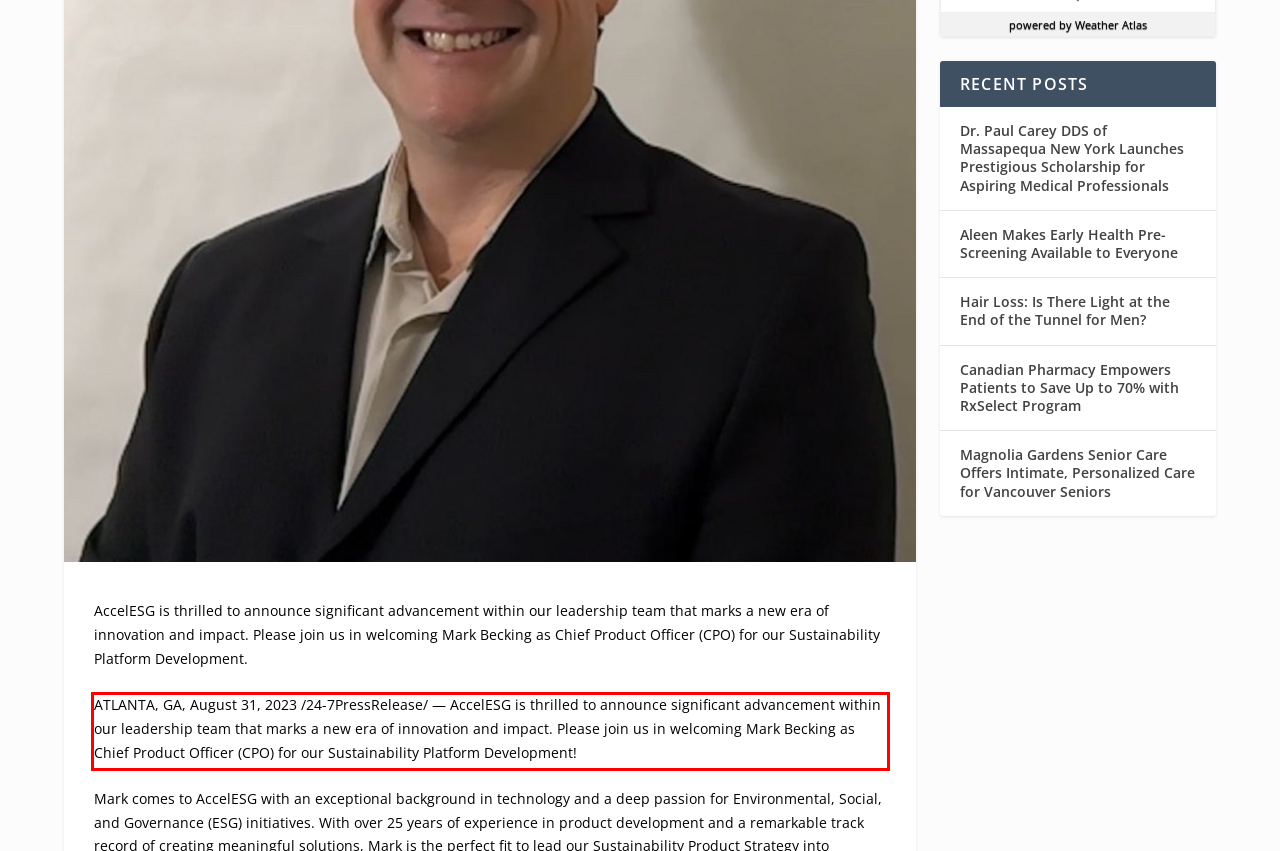Please take the screenshot of the webpage, find the red bounding box, and generate the text content that is within this red bounding box.

ATLANTA, GA, August 31, 2023 /24-7PressRelease/ — AccelESG is thrilled to announce significant advancement within our leadership team that marks a new era of innovation and impact. Please join us in welcoming Mark Becking as Chief Product Officer (CPO) for our Sustainability Platform Development!